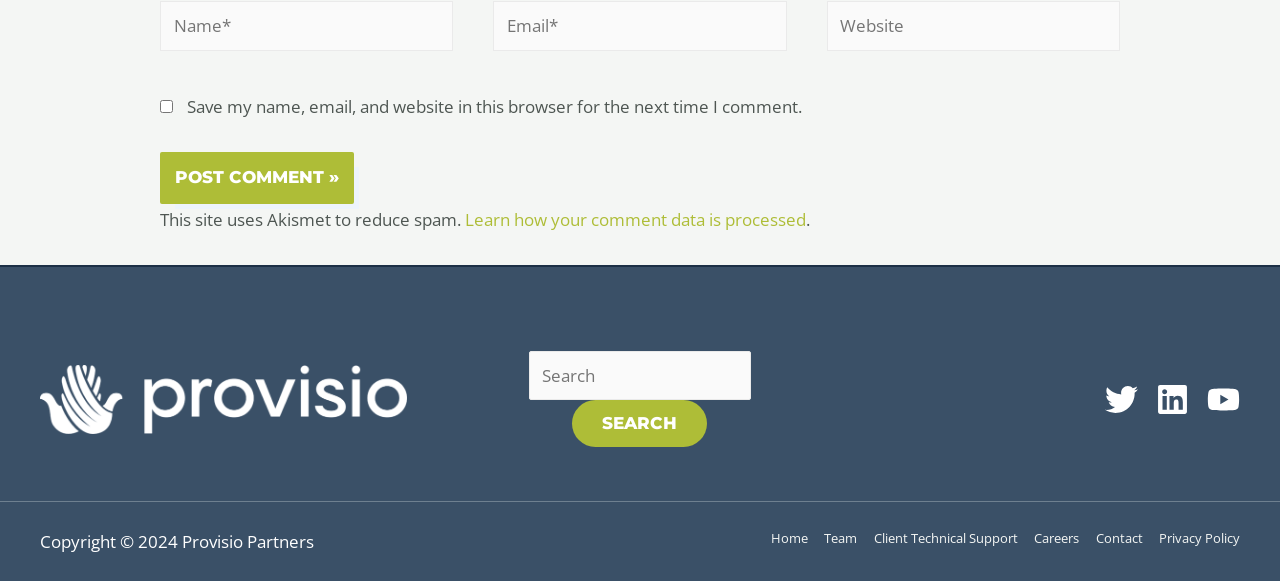What is the function of the button with the text 'POST COMMENT »'?
Examine the image and provide an in-depth answer to the question.

The button is located below the comment input fields and has the text 'POST COMMENT »'. This suggests that its function is to submit the user's comment.